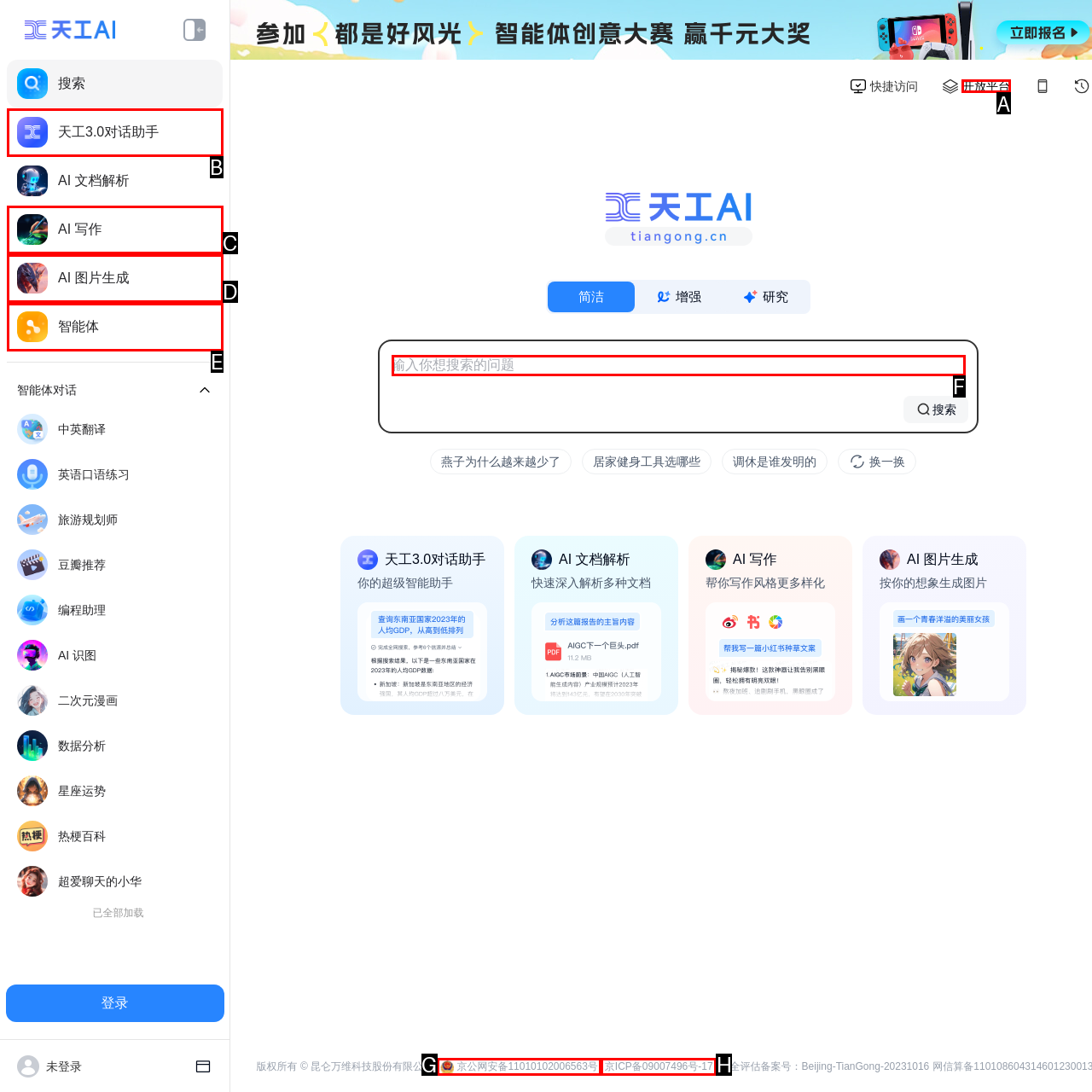Which lettered option should be clicked to perform the following task: Check the open platform
Respond with the letter of the appropriate option.

A